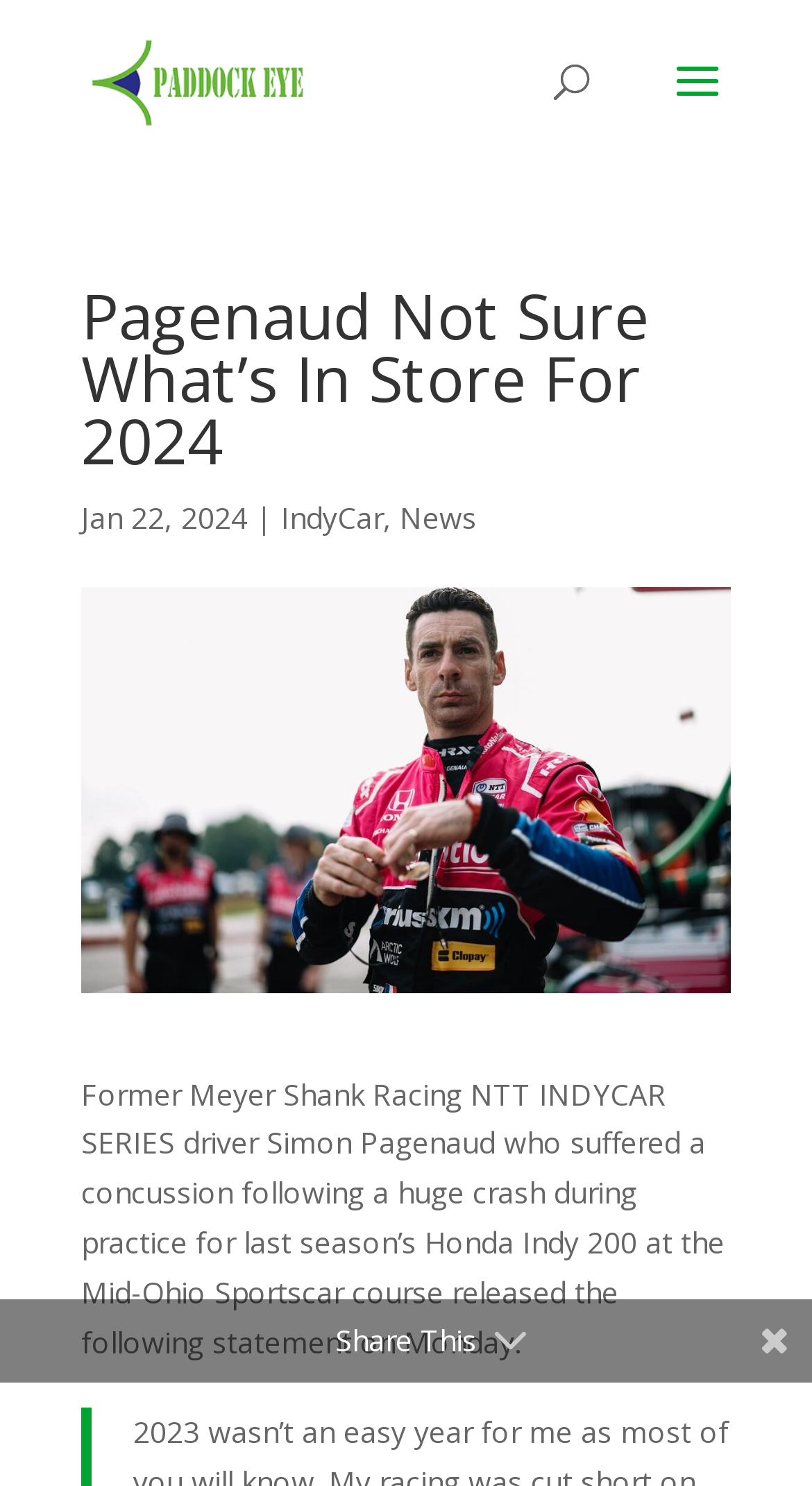What is the location of the crash mentioned?
Please provide a full and detailed response to the question.

The text content of the webpage mentions 'Mid-Ohio Sportscar course' as the location where Simon Pagenaud suffered a concussion following a huge crash during practice for last season’s Honda Indy 200.